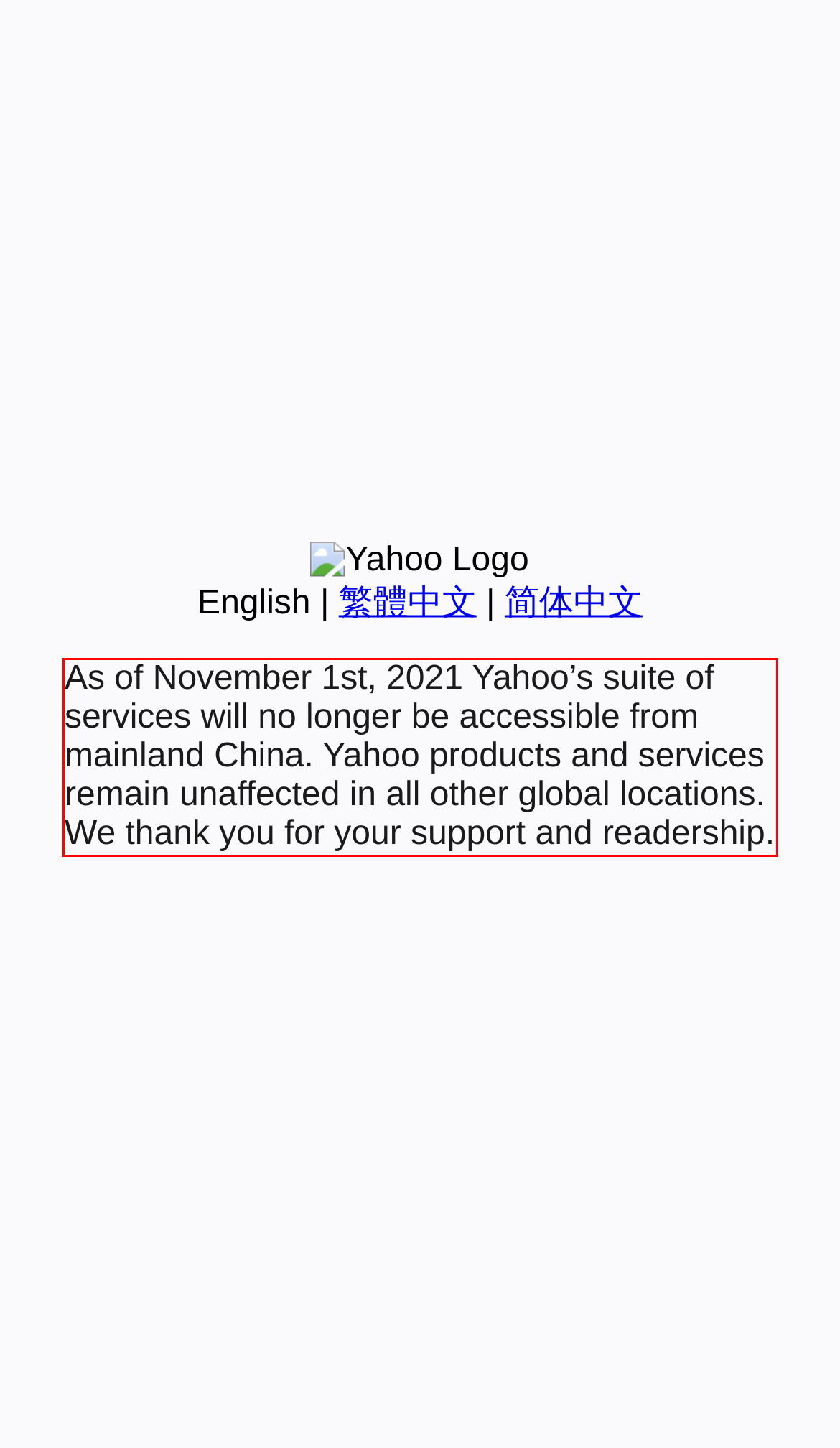From the given screenshot of a webpage, identify the red bounding box and extract the text content within it.

As of November 1st, 2021 Yahoo’s suite of services will no longer be accessible from mainland China. Yahoo products and services remain unaffected in all other global locations. We thank you for your support and readership.